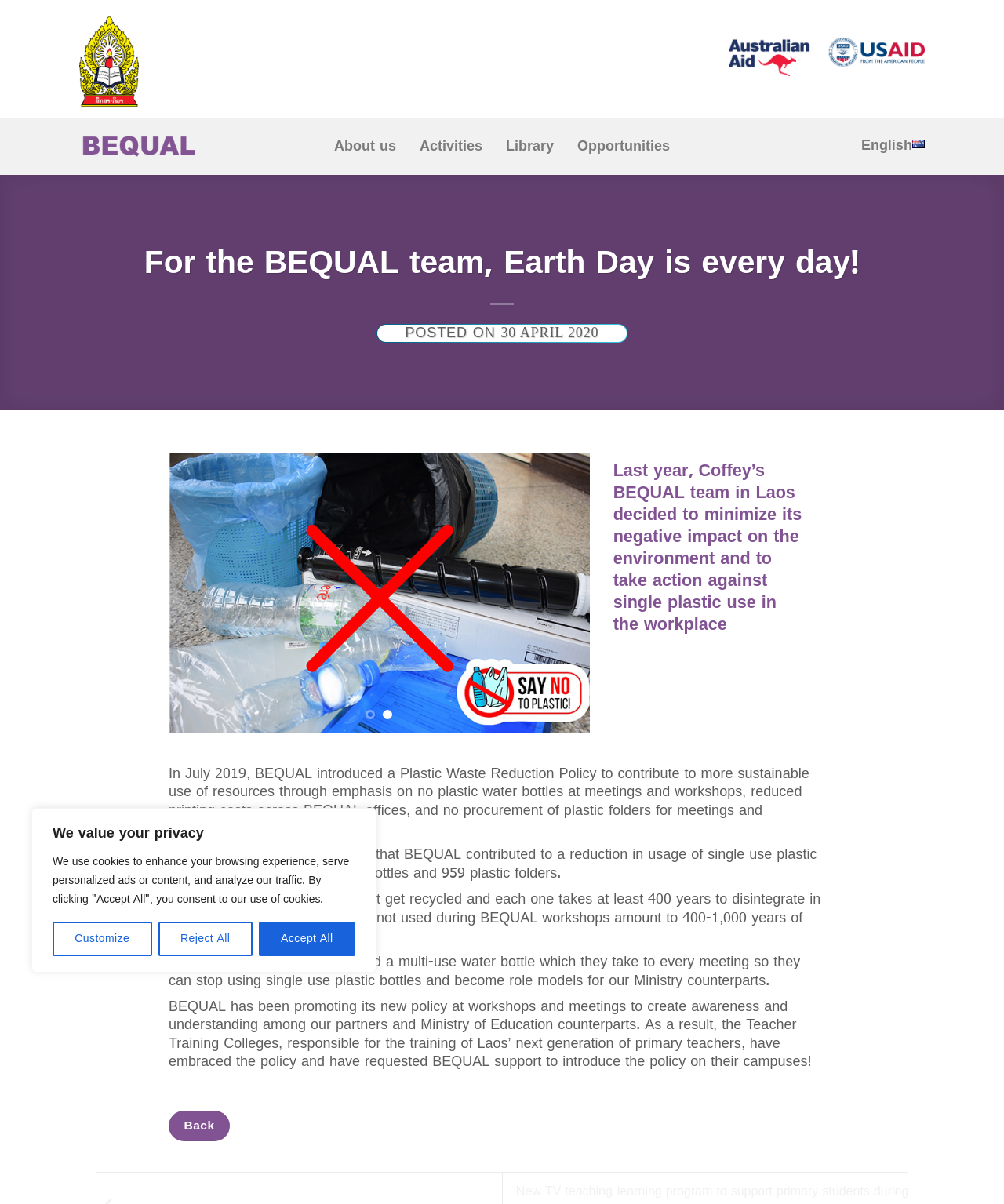What is the estimated time for a plastic water bottle to disintegrate in landfill?
Carefully analyze the image and provide a detailed answer to the question.

According to the StaticText '80% of plastic water bottles don’t get recycled and each one takes at least 400 years to disintegrate in landfill.', it is estimated that a plastic water bottle takes at least 400 years to disintegrate in landfill.